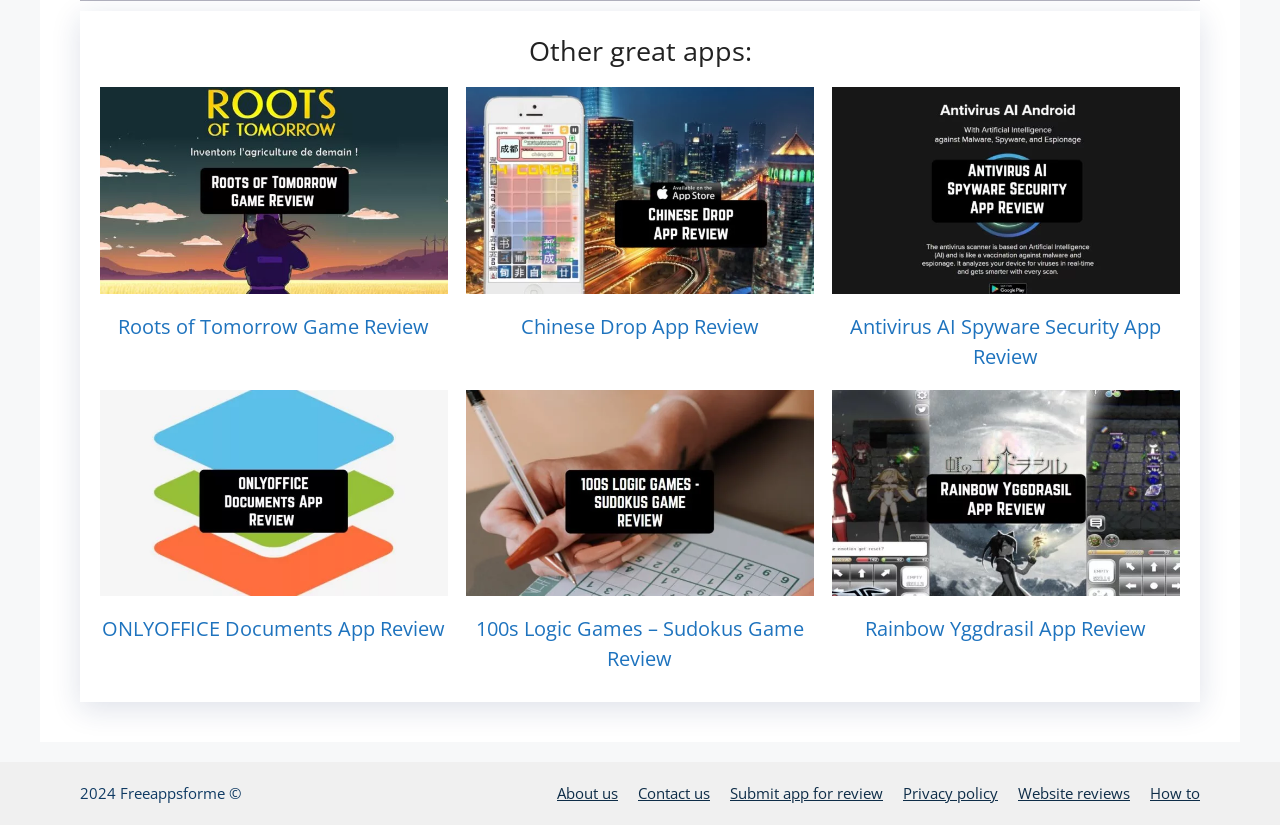What is the purpose of the 'Submit app for review' link?
Please respond to the question with as much detail as possible.

The 'Submit app for review' link is likely intended for app developers or owners who want to submit their app for review on this webpage. This link suggests that the webpage is not only a review platform but also allows app submissions for review.